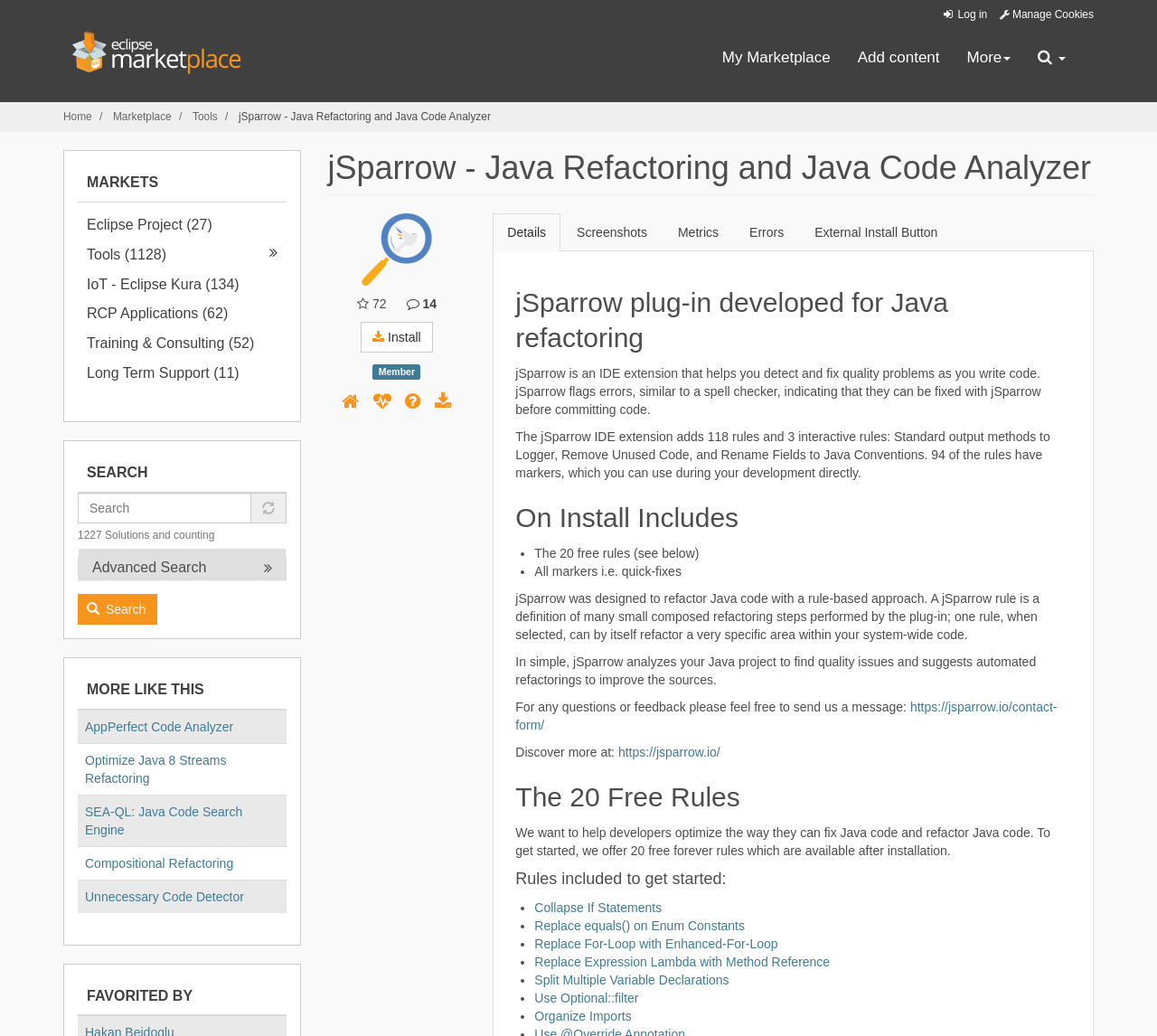Carefully examine the image and provide an in-depth answer to the question: How many free rules are offered?

The number of free rules is mentioned in the static text 'We want to help developers optimize the way they can fix Java code and refactor Java code. To get started, we offer 20 free forever rules which are available after installation.'